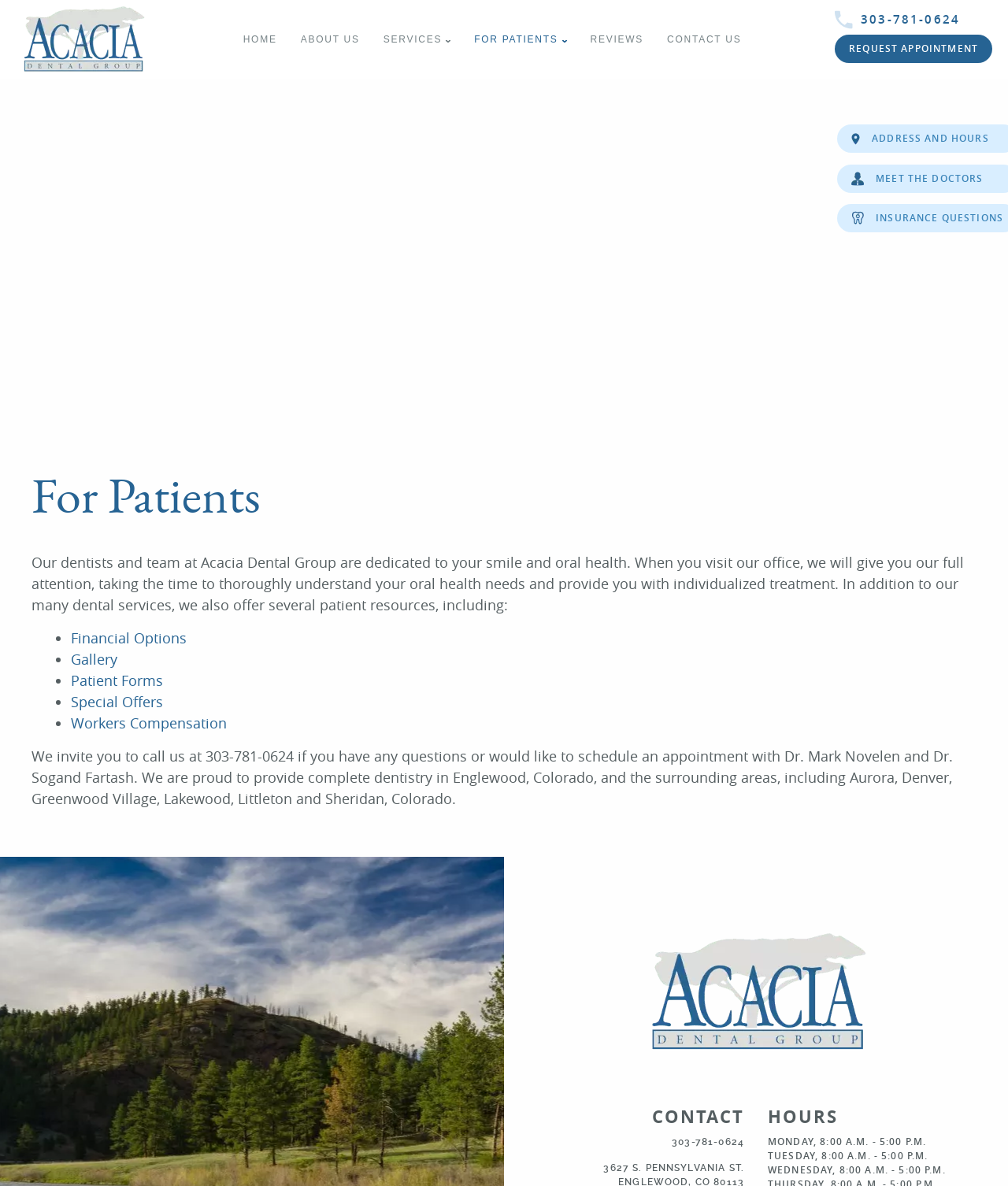Could you please study the image and provide a detailed answer to the question:
What services are provided by the dentists?

I inferred this by reading the paragraph of text that describes the dentists' approach to patient care, which mentions that they provide individualized treatment based on each patient's oral health needs.